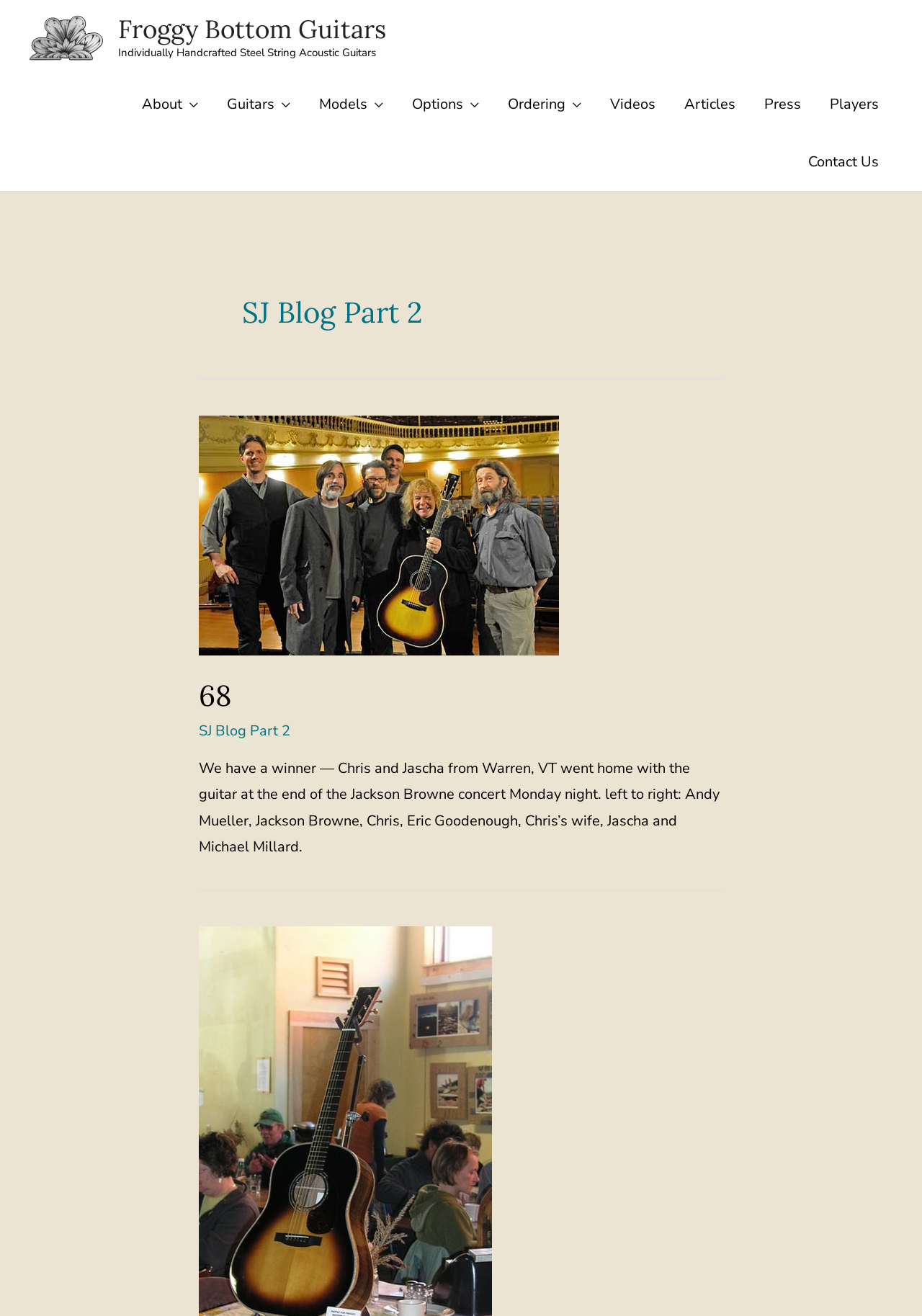Please identify the bounding box coordinates of the area I need to click to accomplish the following instruction: "Navigate to the About page".

[0.138, 0.057, 0.23, 0.101]